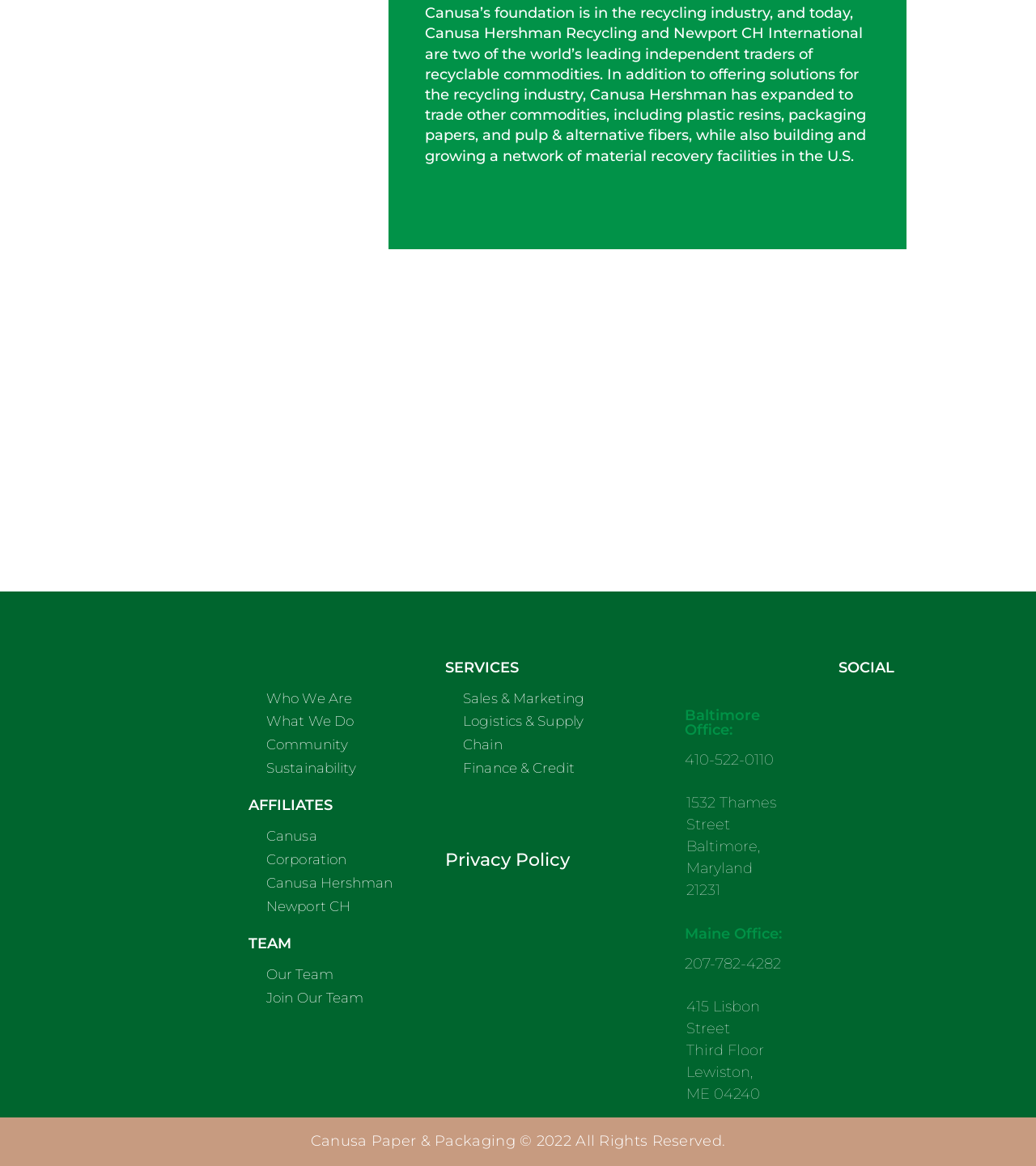Using the information shown in the image, answer the question with as much detail as possible: What is the year mentioned in the copyright notice?

At the bottom of the webpage, I found a StaticText element with the text 'Canusa Paper & Packaging © 2022 All Rights Reserved.', which mentions the year 2022 in the copyright notice.